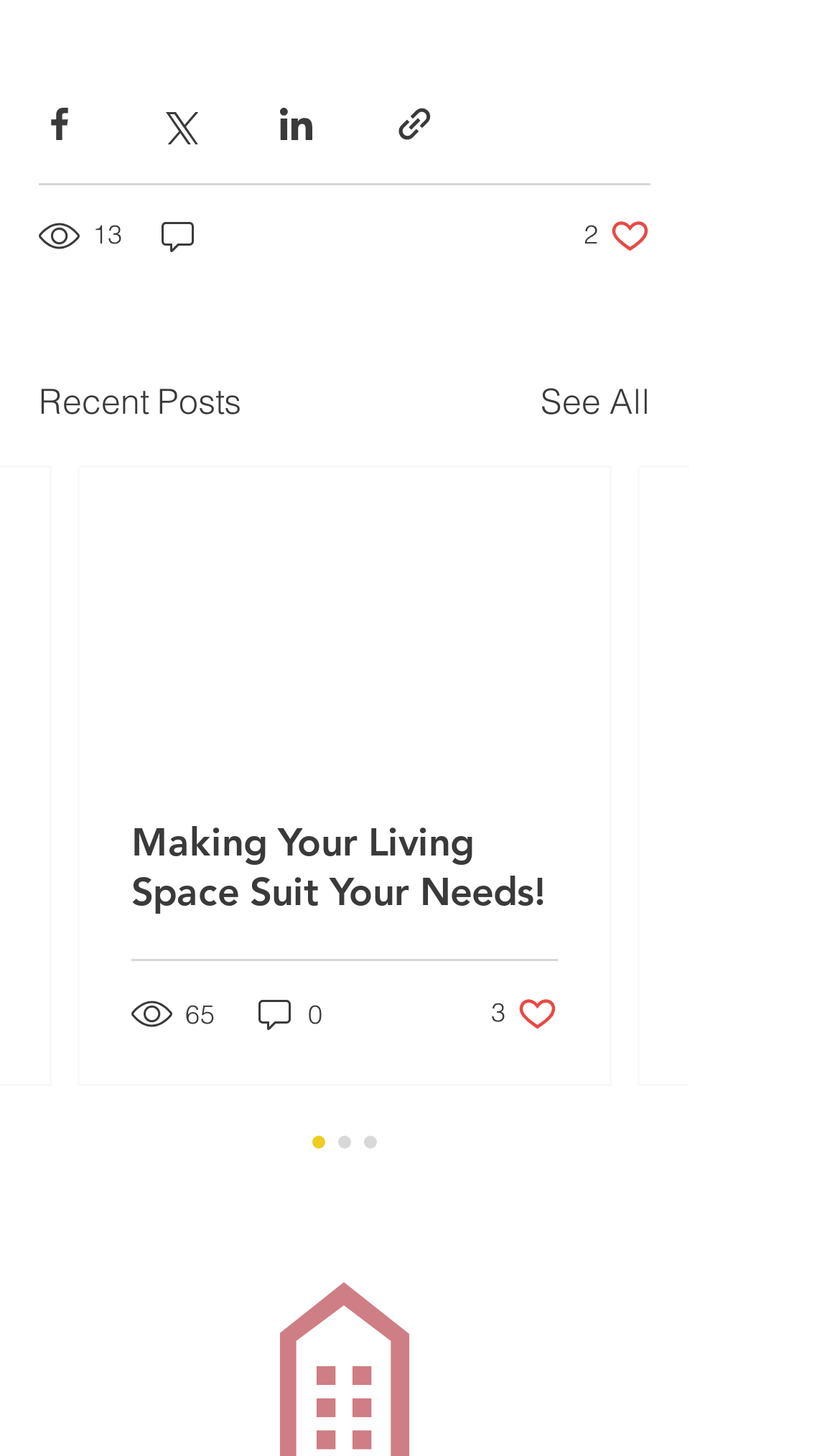What is the number of views for the first post?
Use the screenshot to answer the question with a single word or phrase.

13